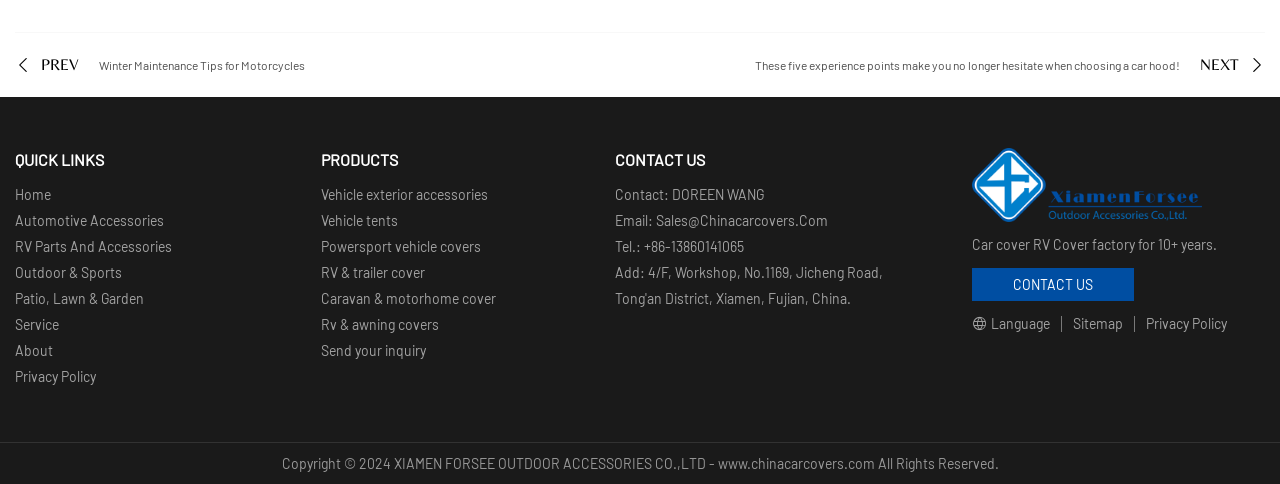Please determine the bounding box coordinates of the element to click in order to execute the following instruction: "Click the Facebook page link". The coordinates should be four float numbers between 0 and 1, specified as [left, top, right, bottom].

None